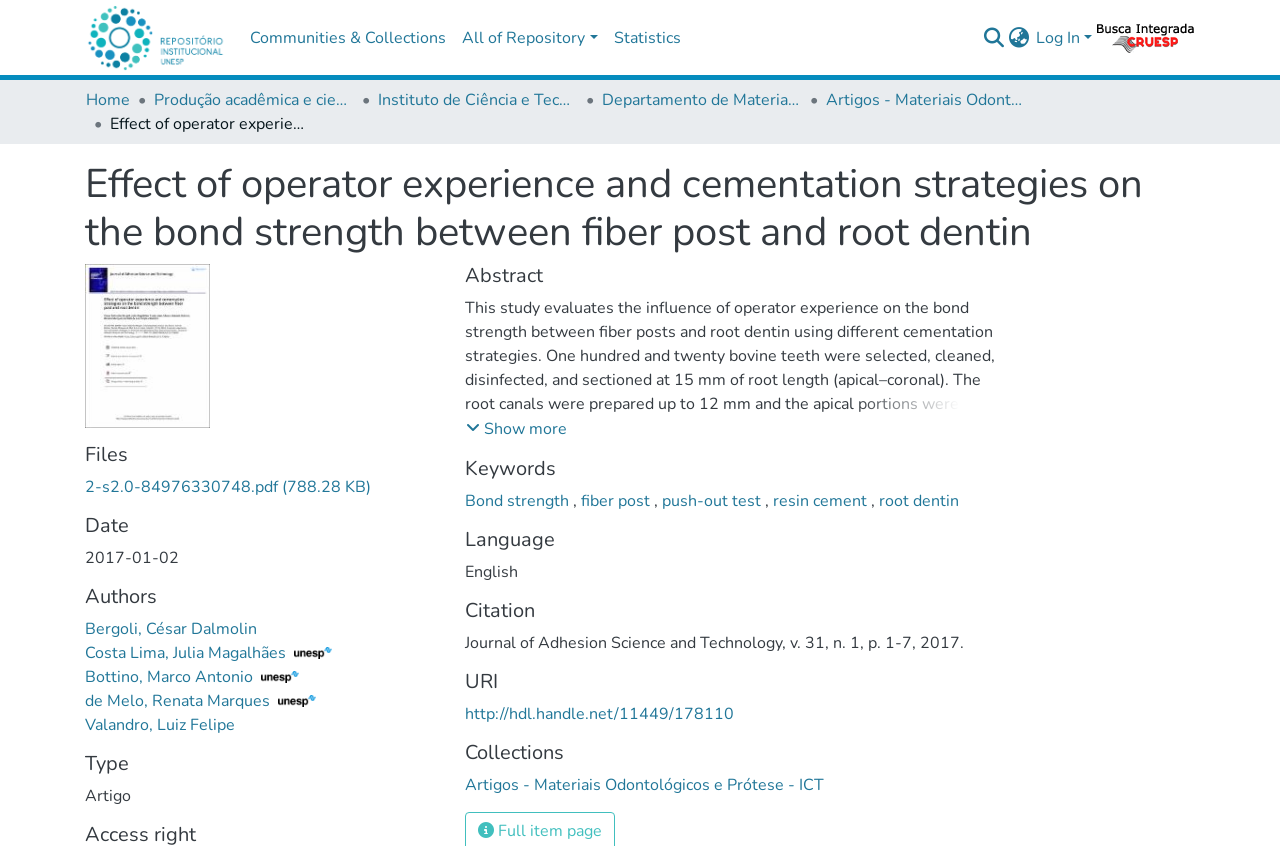Highlight the bounding box coordinates of the element that should be clicked to carry out the following instruction: "Download the PDF file '2-s2.0-84976330748.pdf'". The coordinates must be given as four float numbers ranging from 0 to 1, i.e., [left, top, right, bottom].

[0.066, 0.563, 0.29, 0.589]